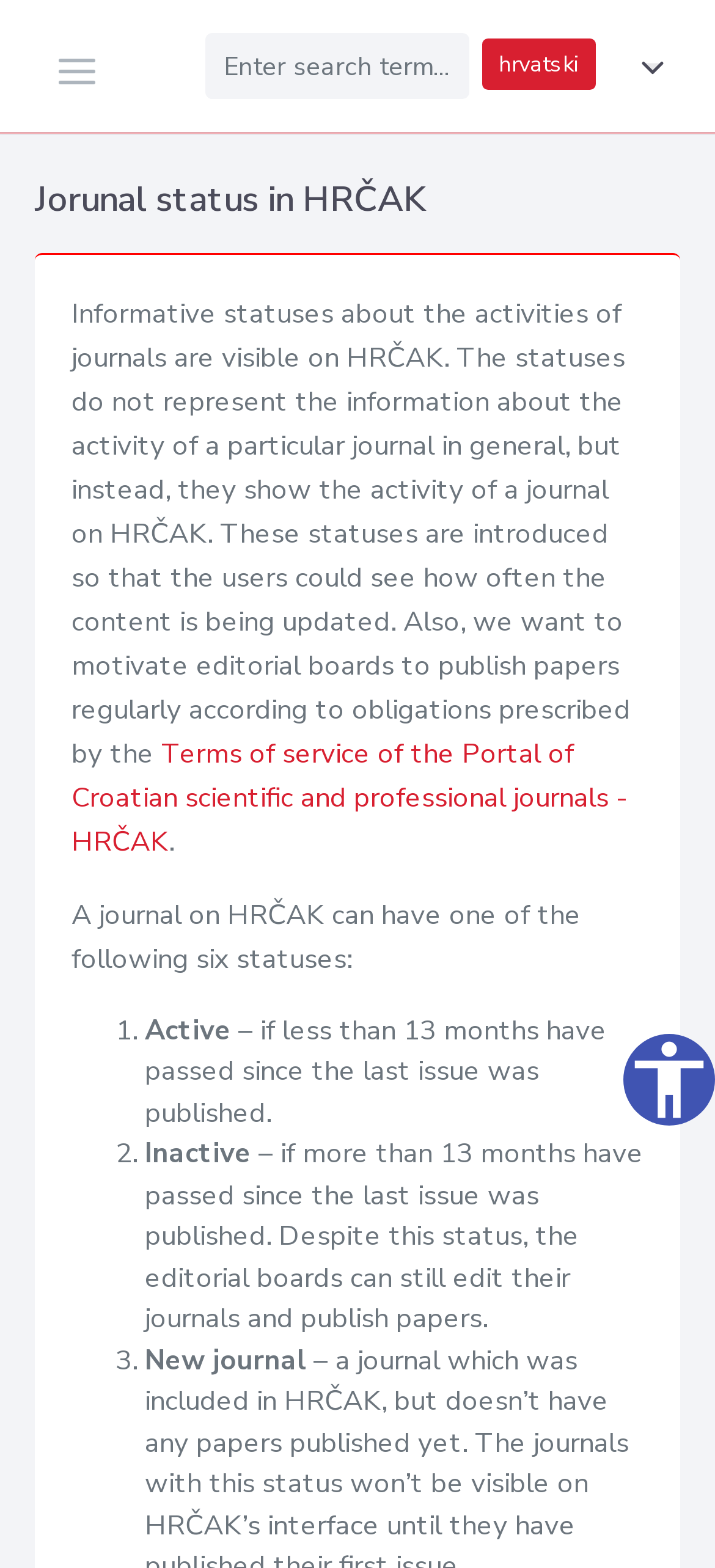Find the bounding box coordinates of the UI element according to this description: "Login and registration".

[0.836, 0.008, 0.969, 0.078]